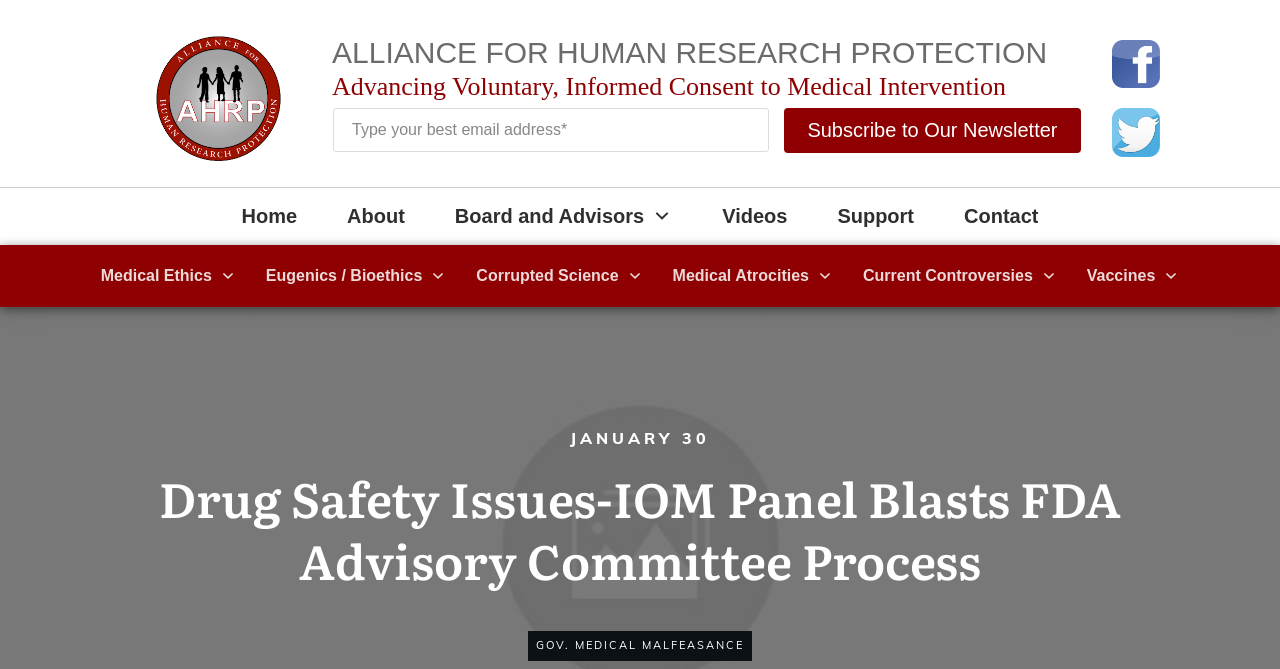Use the information in the screenshot to answer the question comprehensively: What is the logo of the Alliance for Human Research Protection?

The logo is located at the top left corner of the webpage, and it is an image with the text 'AHRP Logo'.